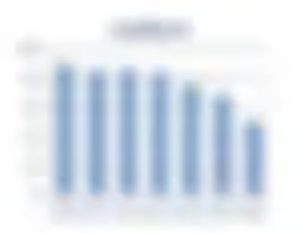What is the optimal effect of Matrix on pregnancy rate?
Please provide a comprehensive answer based on the information in the image.

According to the data reflected in the graph, at the optimal concentration of Matrix, the pregnancy rate increases by 4-5% compared to extenders lacking Matrix. This suggests that Matrix has a significant impact on improving reproductive performance in rabbit breeding.